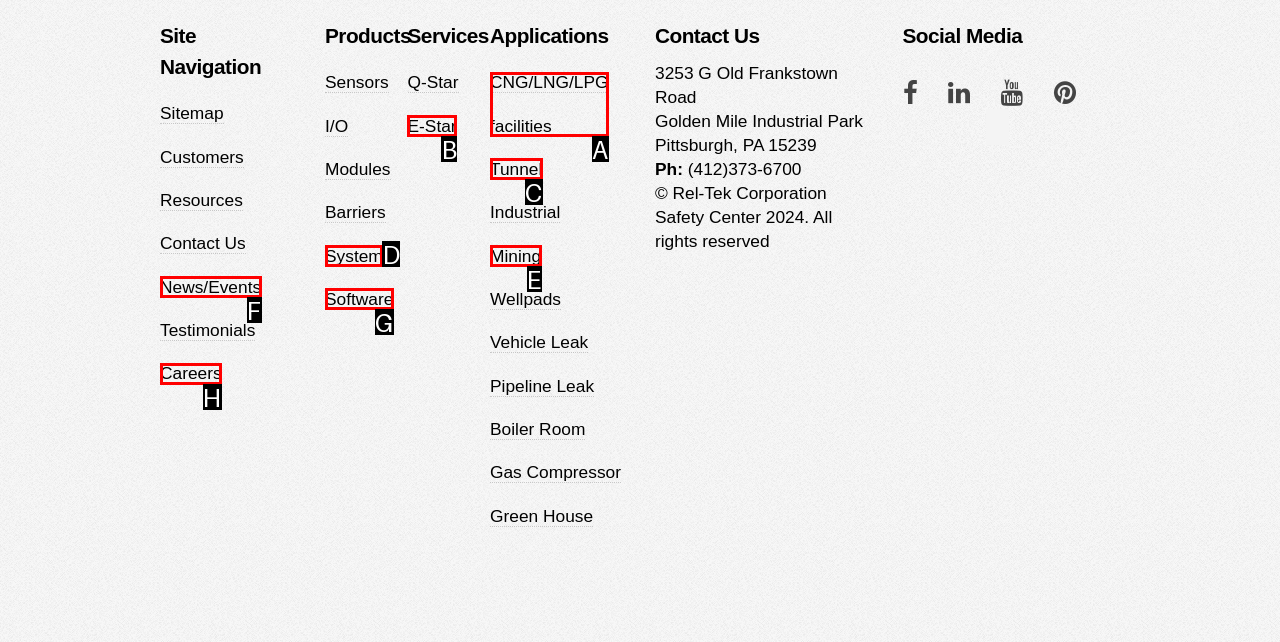Provide the letter of the HTML element that you need to click on to perform the task: Go to Careers.
Answer with the letter corresponding to the correct option.

H